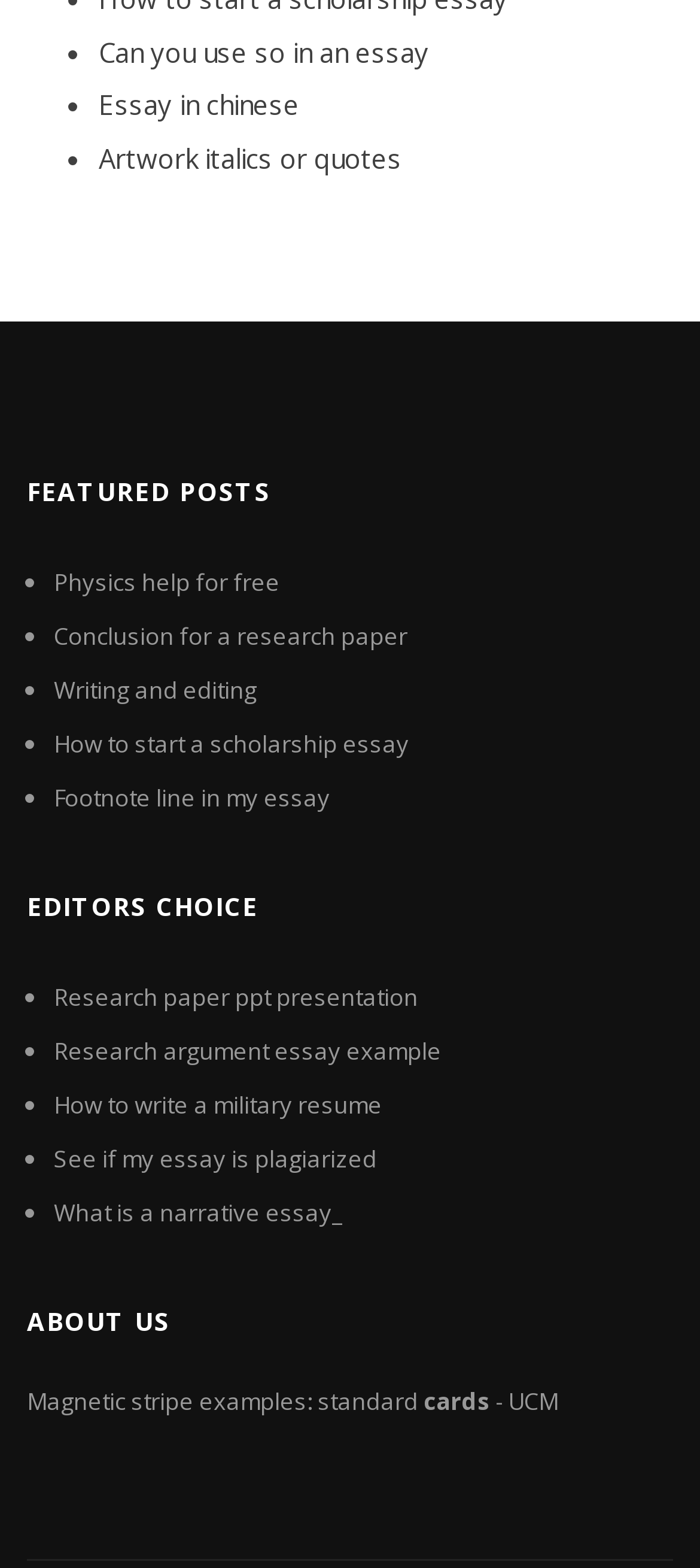Please find the bounding box coordinates of the clickable region needed to complete the following instruction: "Explore 'Research paper ppt presentation'". The bounding box coordinates must consist of four float numbers between 0 and 1, i.e., [left, top, right, bottom].

[0.077, 0.626, 0.597, 0.646]